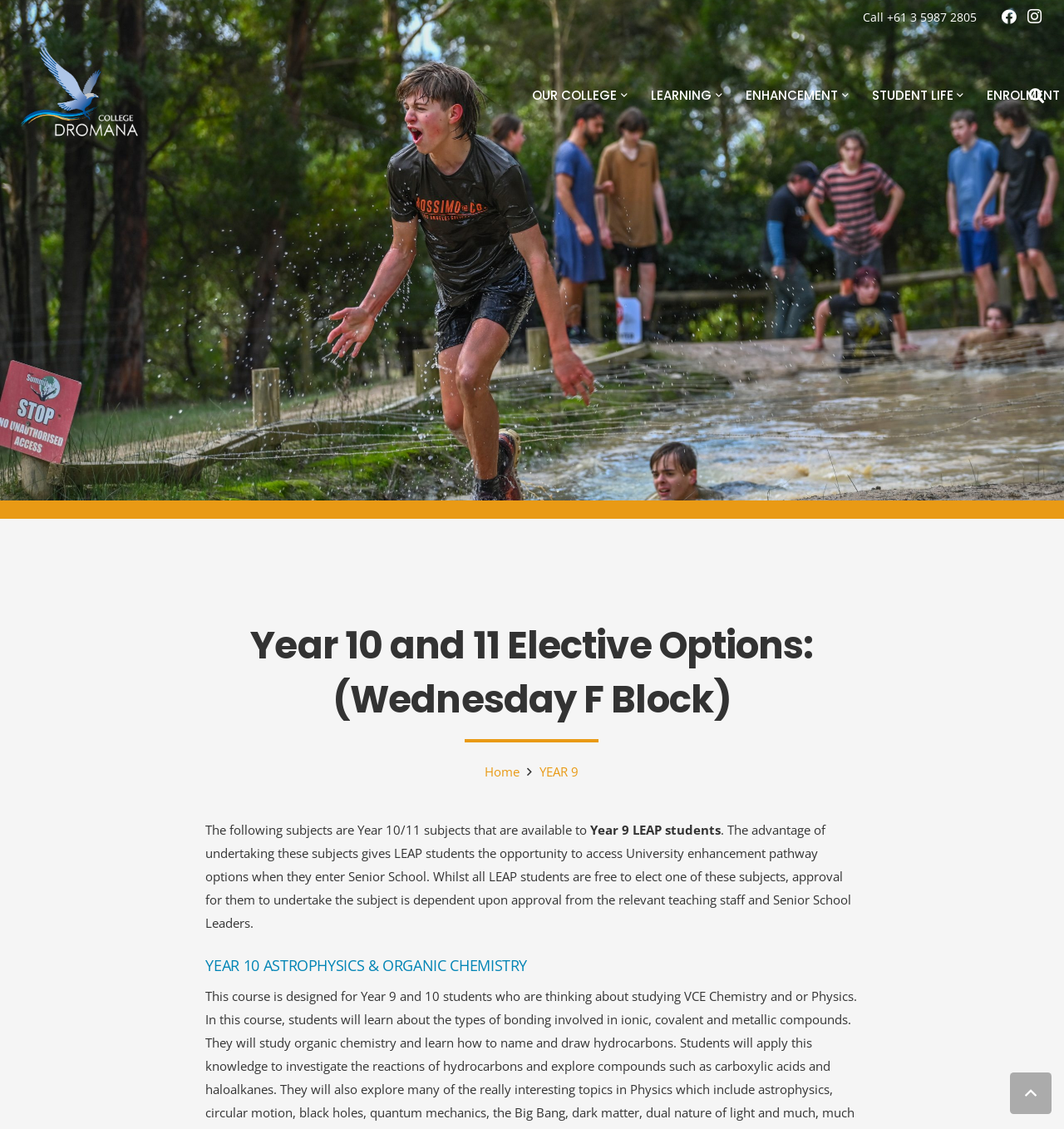Use the information in the screenshot to answer the question comprehensively: How many social media links are available on the webpage?

The webpage contains links to Facebook and Instagram, which are the two social media platforms available.